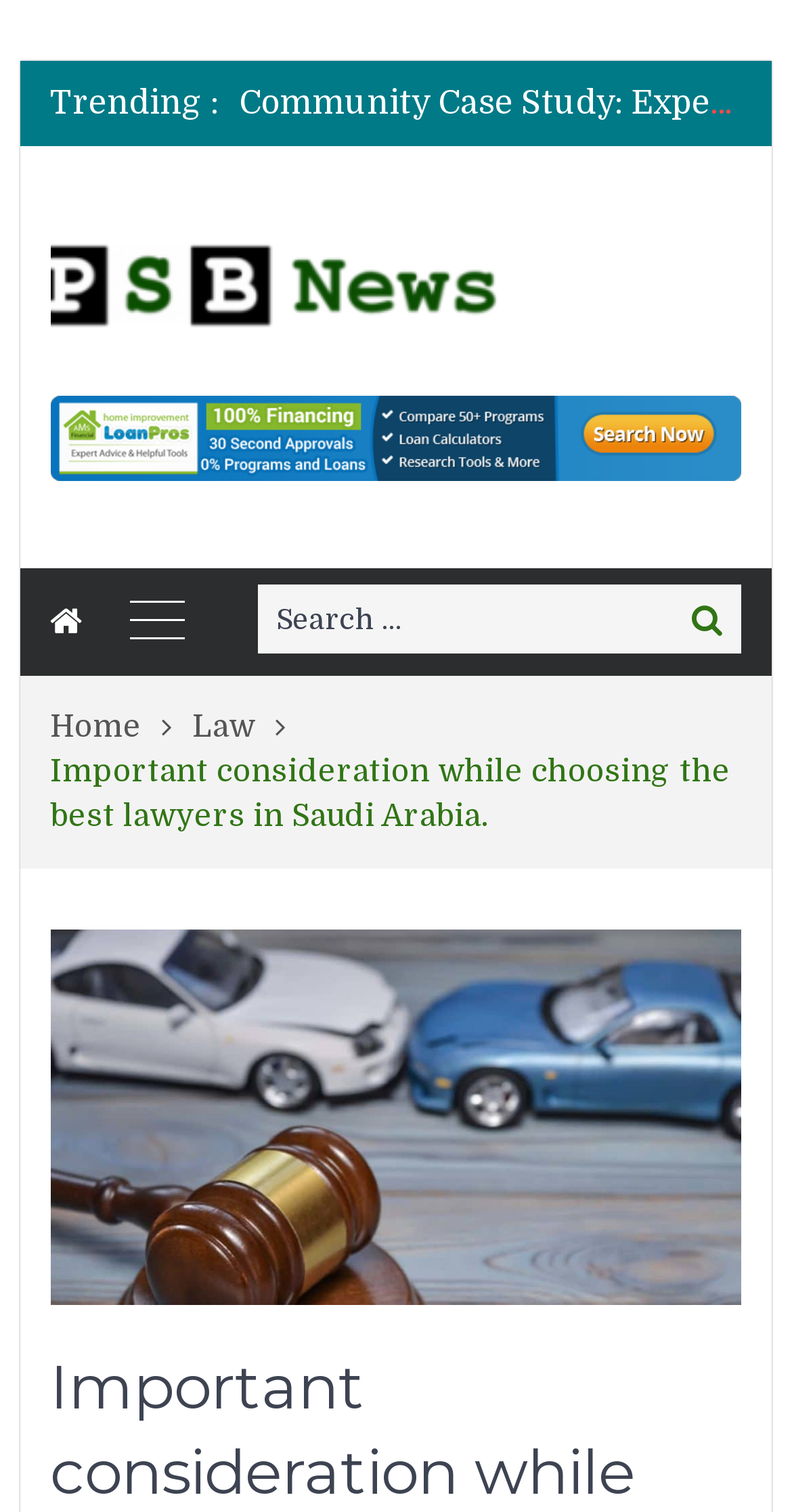Is the search function available on this webpage?
Please provide a comprehensive answer based on the details in the screenshot.

I found a search box with a 'Search' button, which suggests that the search function is available on this webpage. The search box is located below the trending section and has a placeholder text 'Search …'.